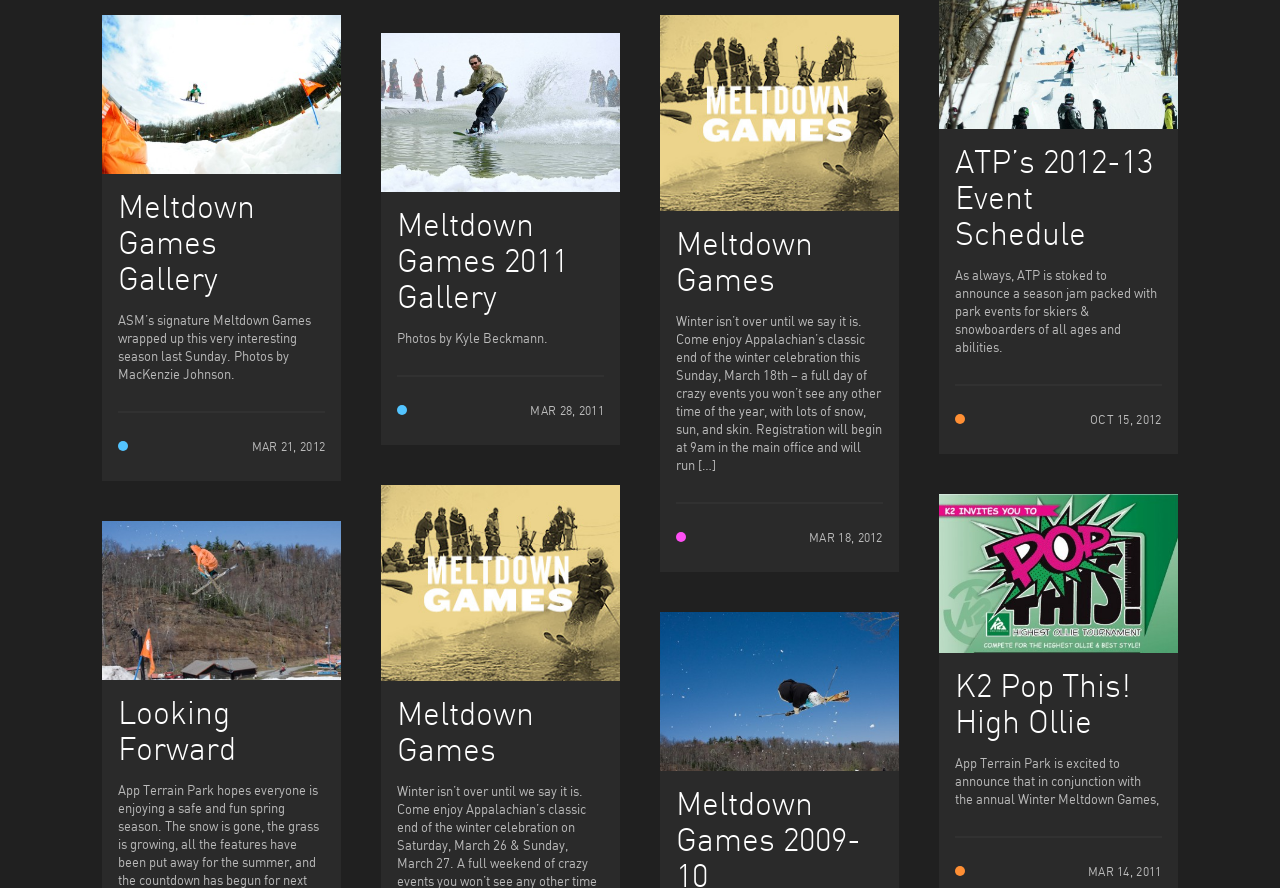Please locate the UI element described by "K2 Pop This! High Ollie" and provide its bounding box coordinates.

[0.746, 0.75, 0.883, 0.835]